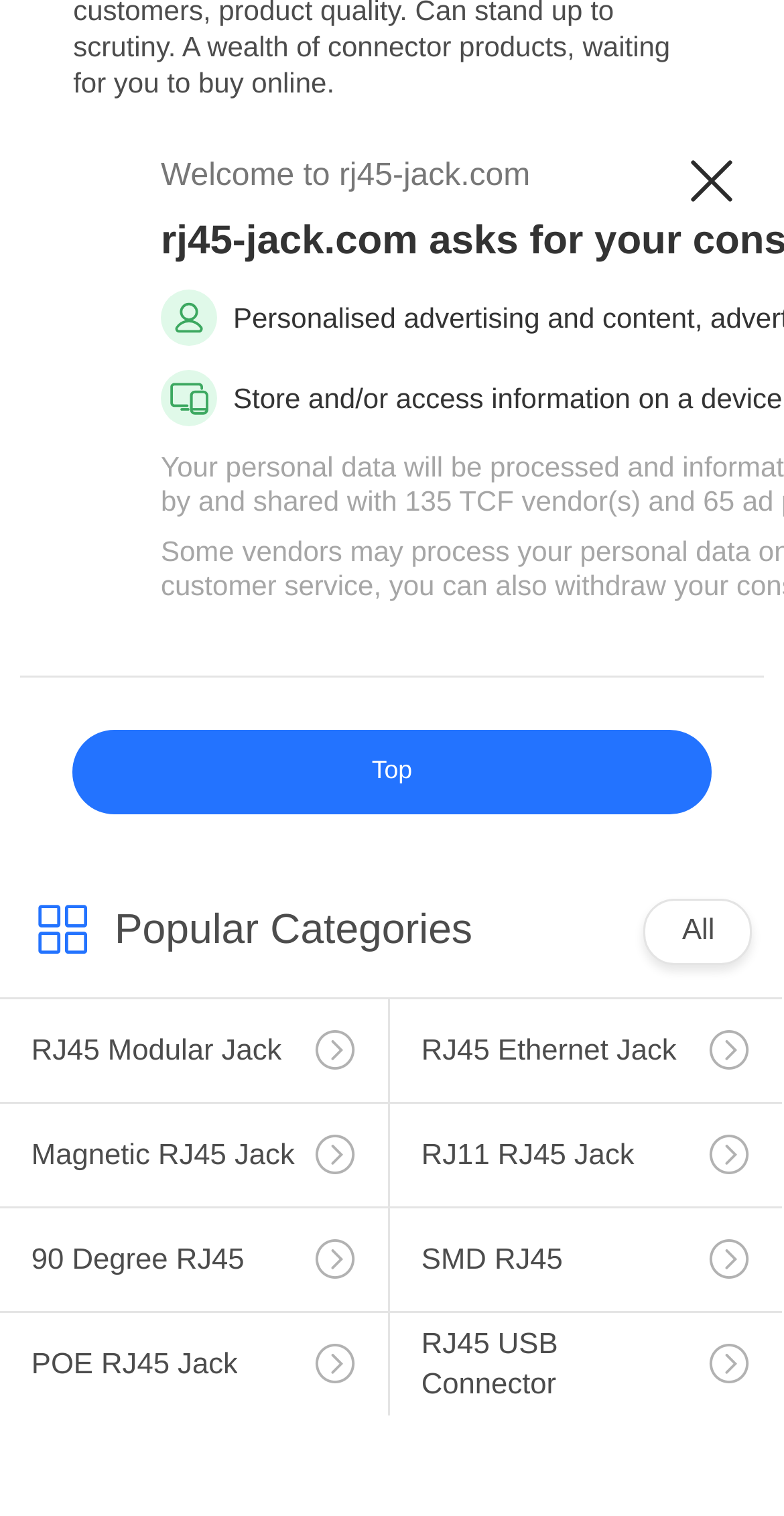Determine the bounding box coordinates of the element's region needed to click to follow the instruction: "Explore RJ45 Modular Jack". Provide these coordinates as four float numbers between 0 and 1, formatted as [left, top, right, bottom].

[0.0, 0.659, 0.495, 0.757]